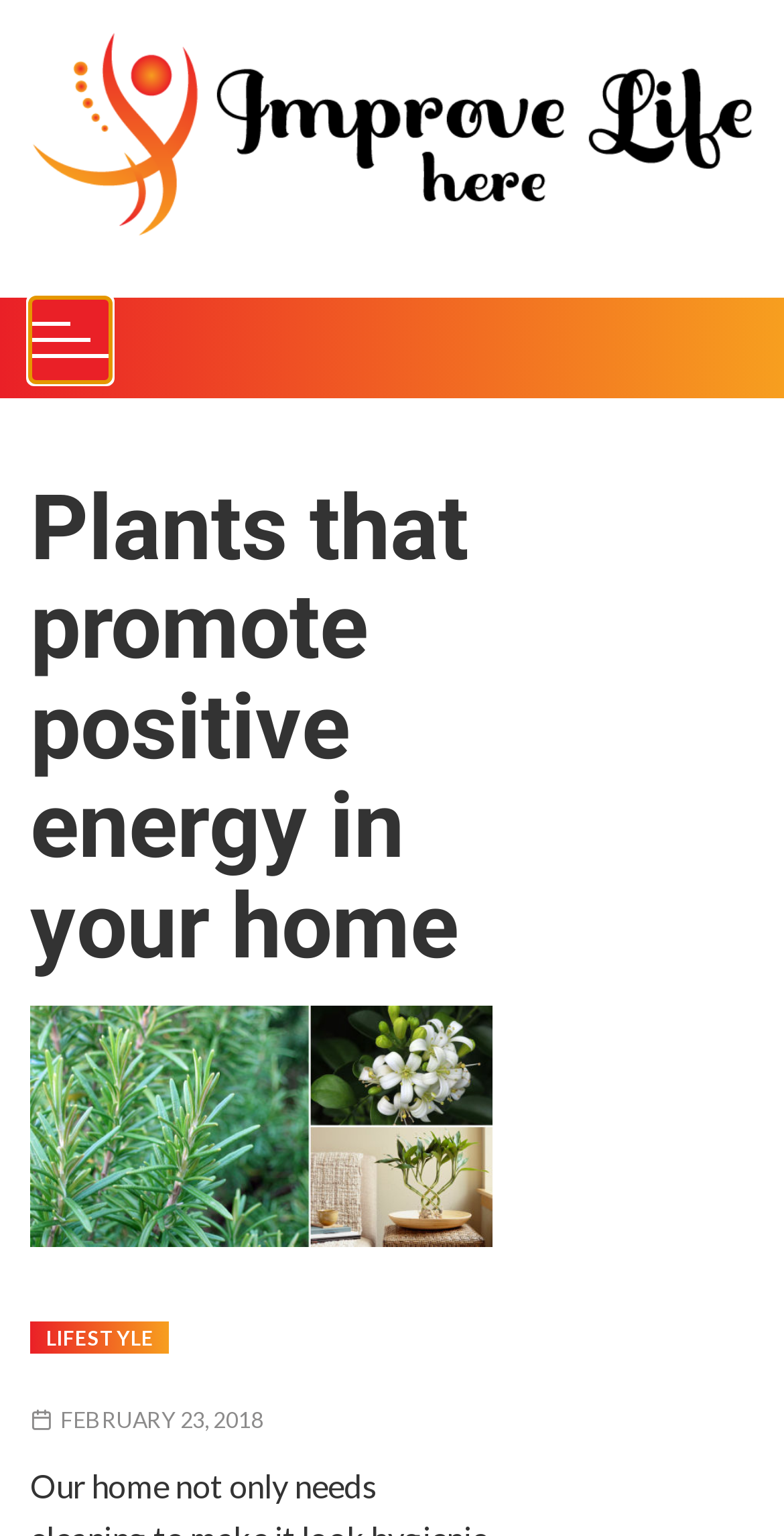Give a concise answer using one word or a phrase to the following question:
What type of content is categorized under 'LIFESTYLE'?

Article about plants